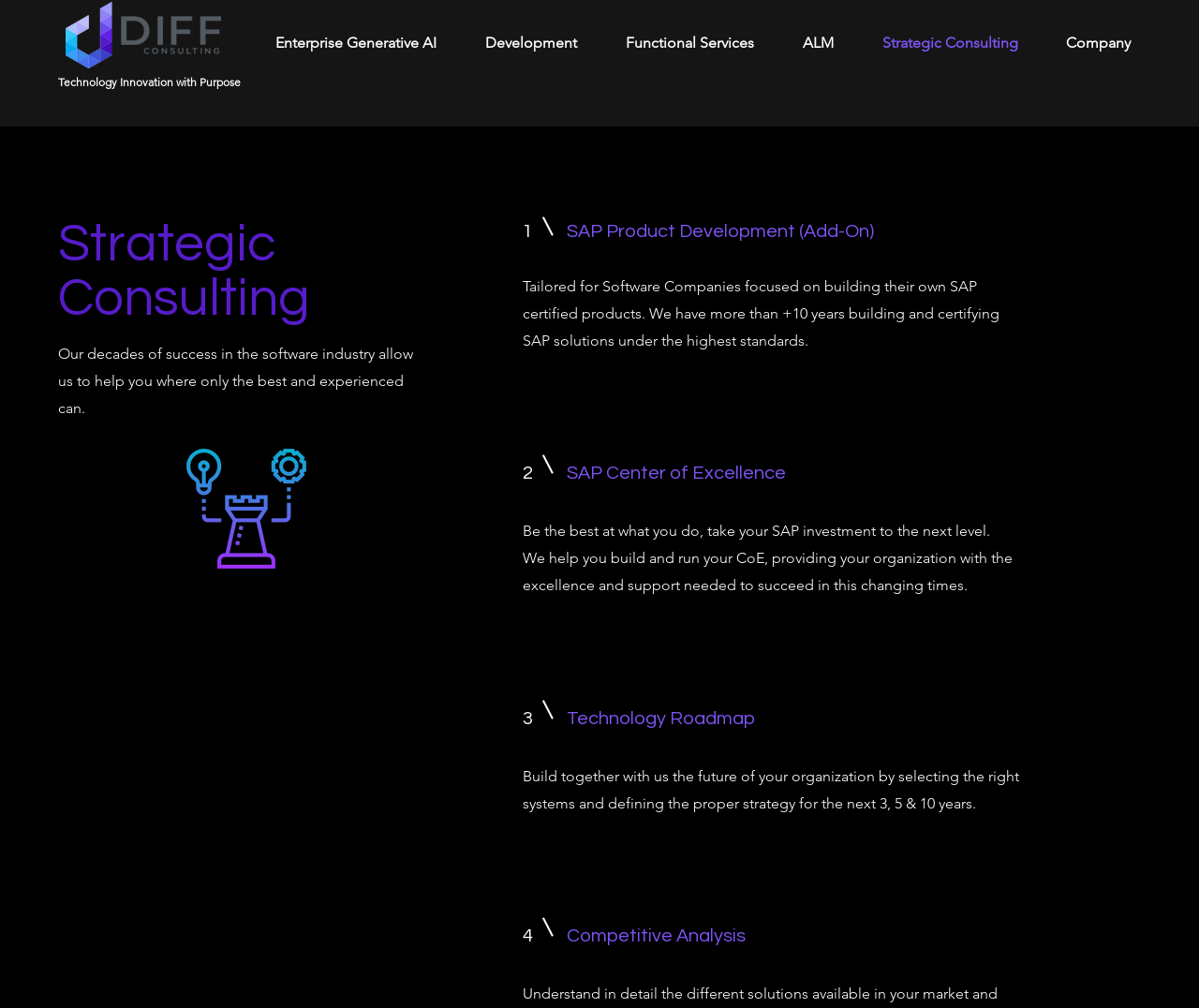Offer a comprehensive description of the webpage’s content and structure.

The webpage is about Strategic Consulting, specifically highlighting the company's expertise in technology innovation with purpose. At the top left corner, there is a logo image of "log-site sin LLC.png". Below the logo, there is a navigation menu with several links, including "Enterprise Generative AI", "Development", "Functional Services", "ALM", "Strategic Consulting", and "Company".

On the left side of the page, there is a heading "Strategic Consulting" followed by a paragraph of text describing the company's experience in the software industry. Below this text, there is an image of a strategic plan.

The main content of the page is divided into four sections, each with a number and a title. The first section is "1 SAP Product Development (Add-On)", which provides a brief description of the service. The second section is "2 SAP Center of Excellence", which explains how the company can help organizations build and run their Center of Excellence. The third section is not explicitly titled, but it appears to be related to Technology Roadmap, describing how the company can help build the future of an organization. The fourth section is "4 Competitive Analysis", which provides a brief overview of the service.

Throughout the page, there are several blocks of text that provide more detailed information about each service, with a focus on the benefits and expertise that the company can offer.